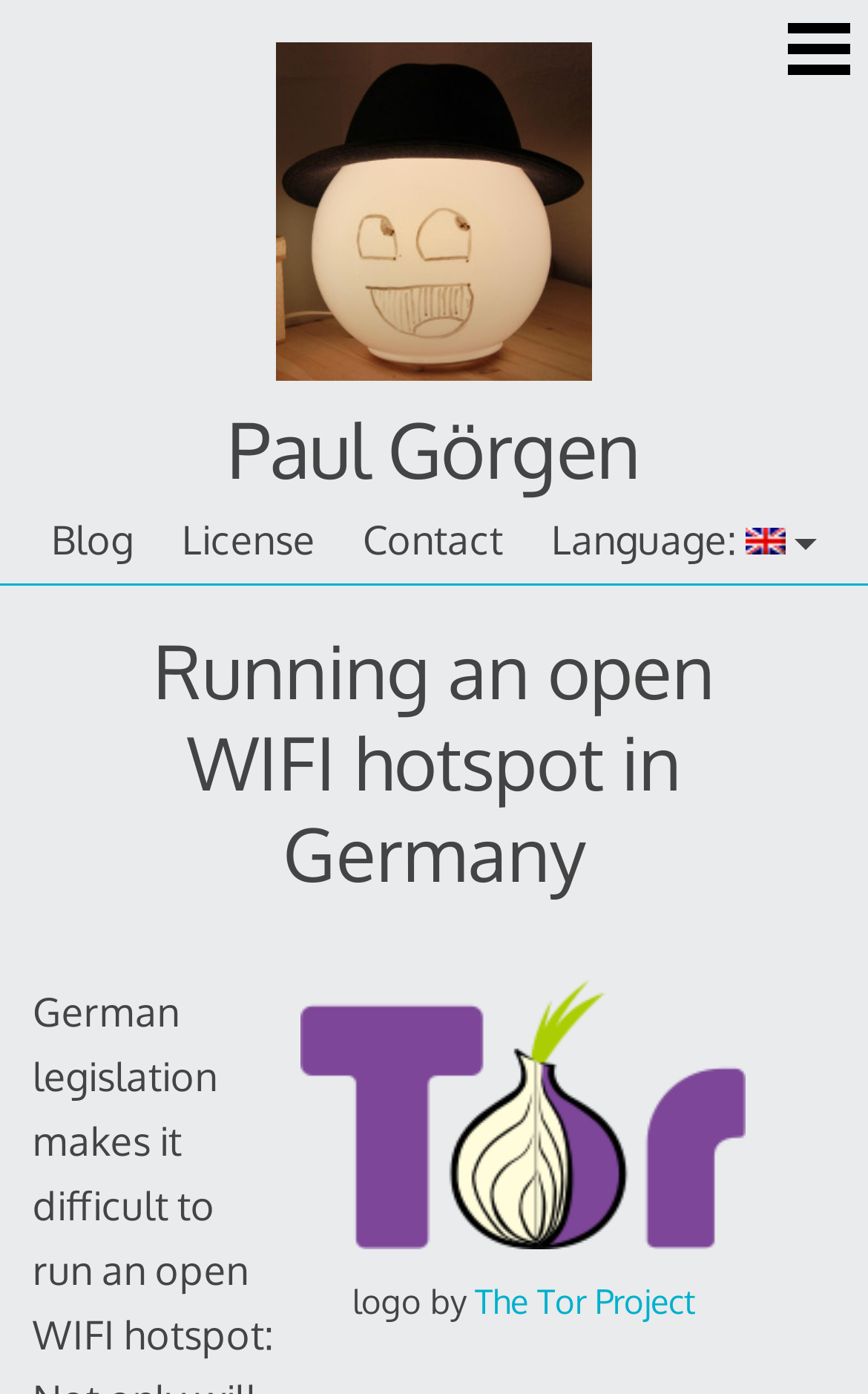Give the bounding box coordinates for this UI element: "Paul Görgen". The coordinates should be four float numbers between 0 and 1, arranged as [left, top, right, bottom].

[0.262, 0.288, 0.738, 0.357]